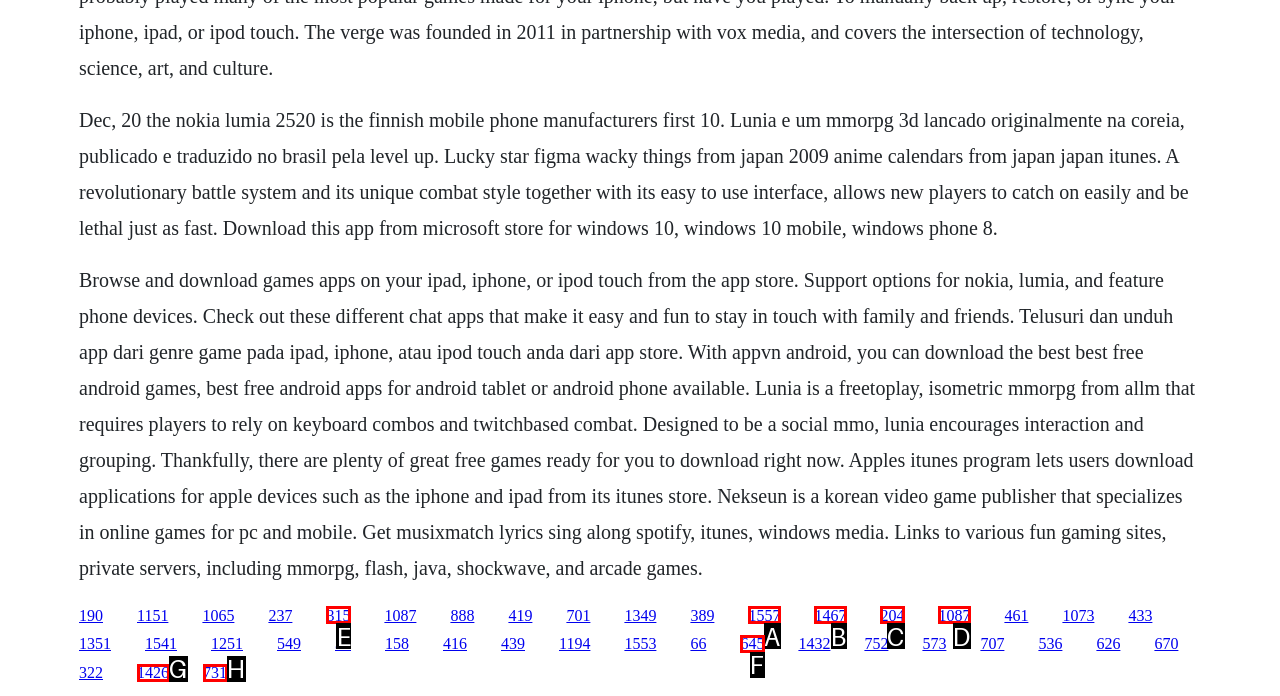Based on the task: Check out the link to Apples iTunes program, which UI element should be clicked? Answer with the letter that corresponds to the correct option from the choices given.

E